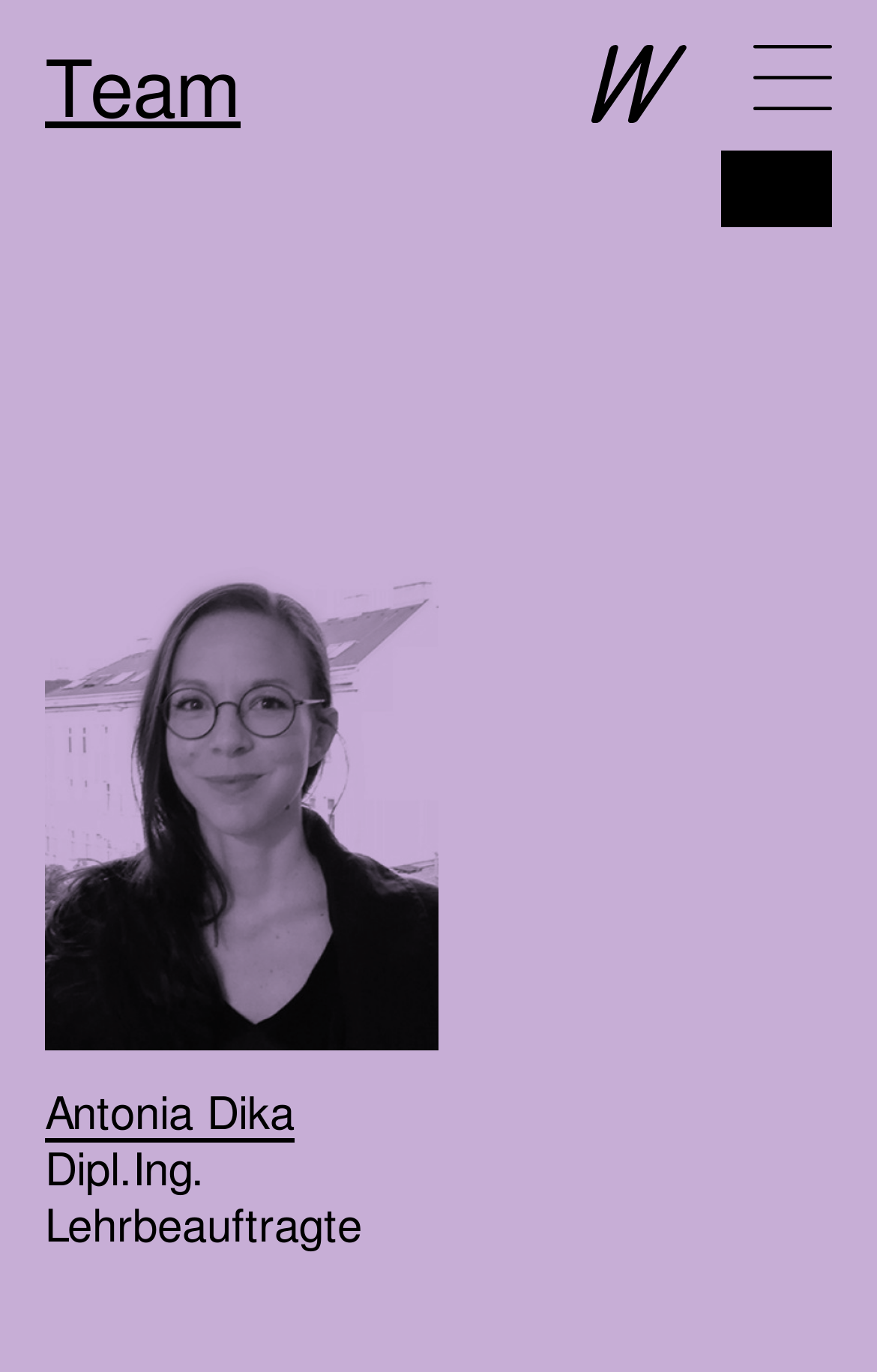Is there a menu on this webpage?
Please provide a comprehensive answer to the question based on the webpage screenshot.

I found a link with the text 'Menü öffnen', which implies that there is a menu on this webpage that can be opened.